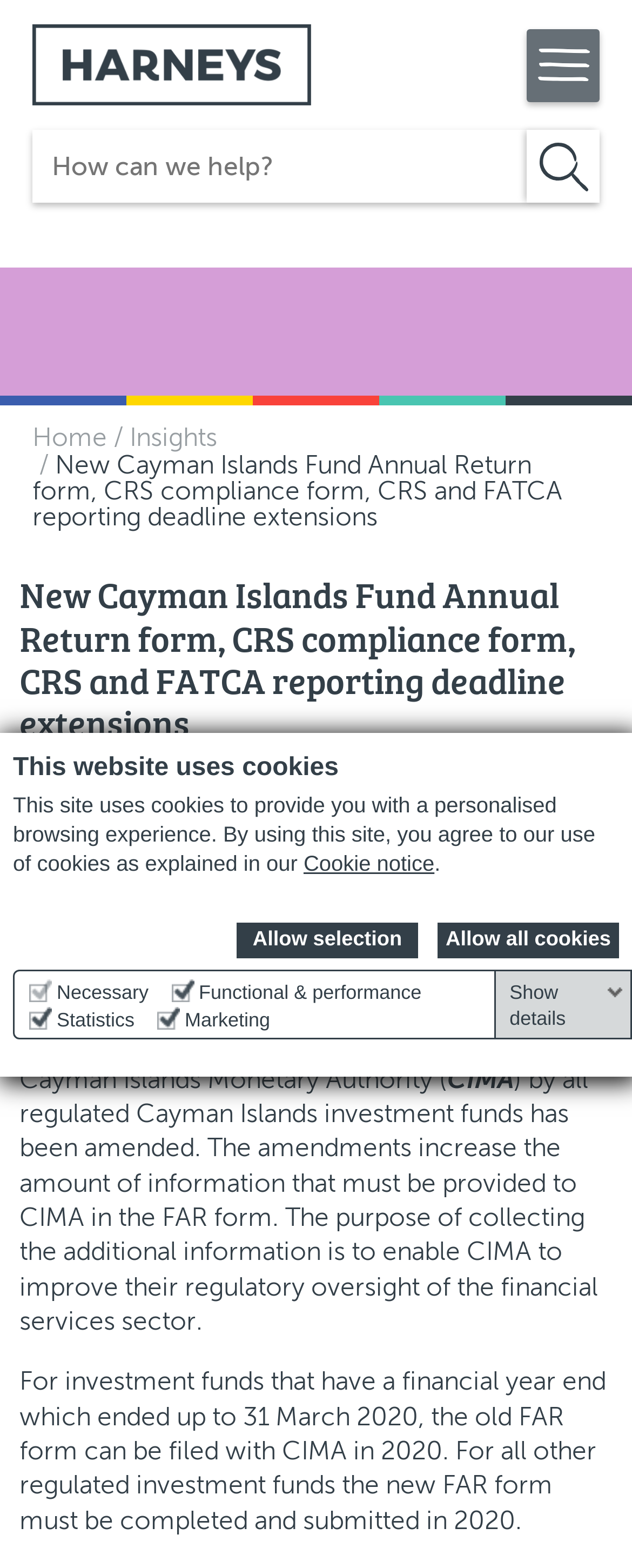What is the deadline for filing the old FAR form?
Provide a detailed and well-explained answer to the question.

The webpage states that for investment funds that have a financial year end which ended up to 31 March 2020, the old FAR form can be filed with CIMA in 2020.